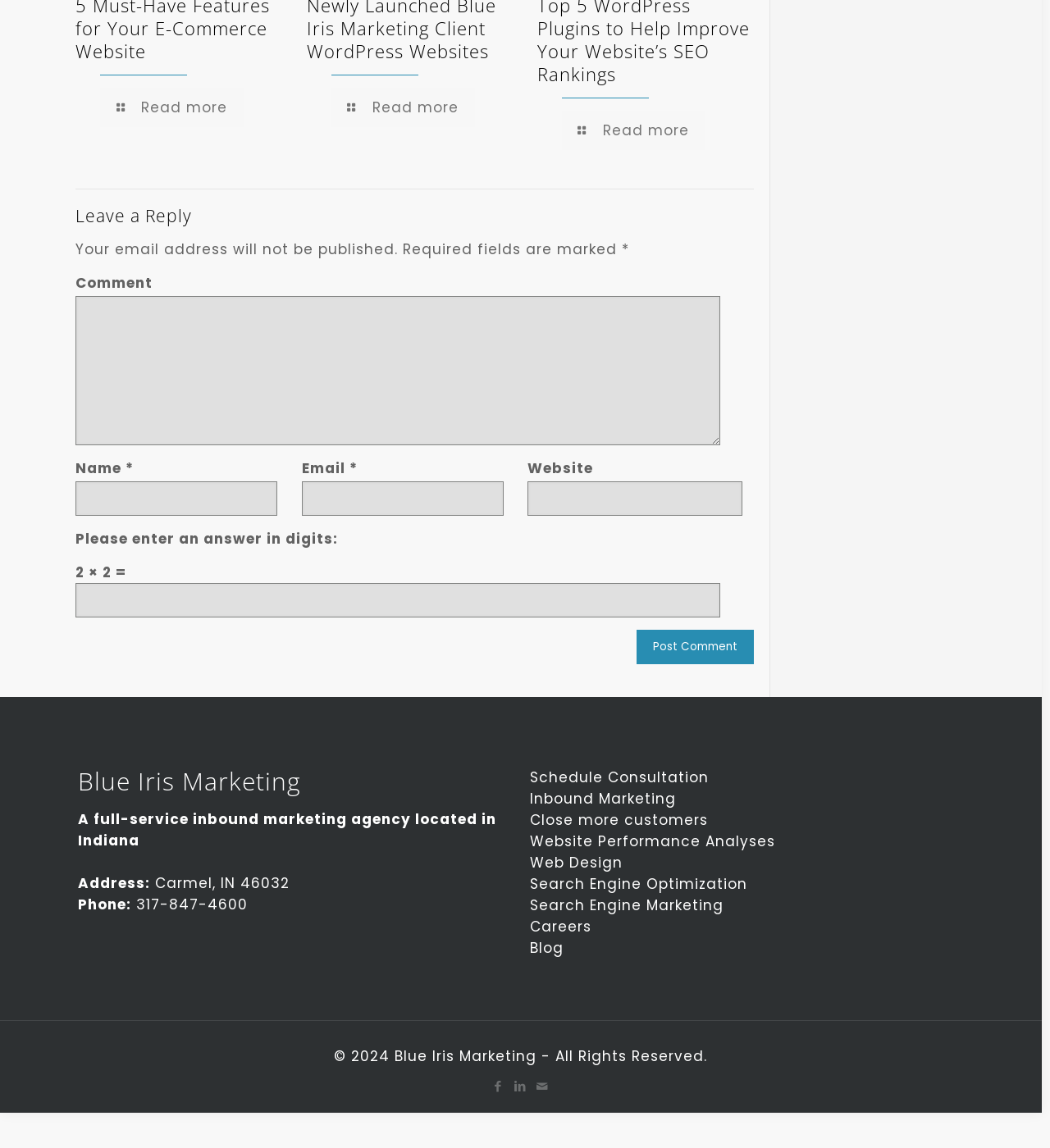Locate the bounding box coordinates of the element to click to perform the following action: 'Schedule a consultation'. The coordinates should be given as four float values between 0 and 1, in the form of [left, top, right, bottom].

[0.505, 0.669, 0.675, 0.686]